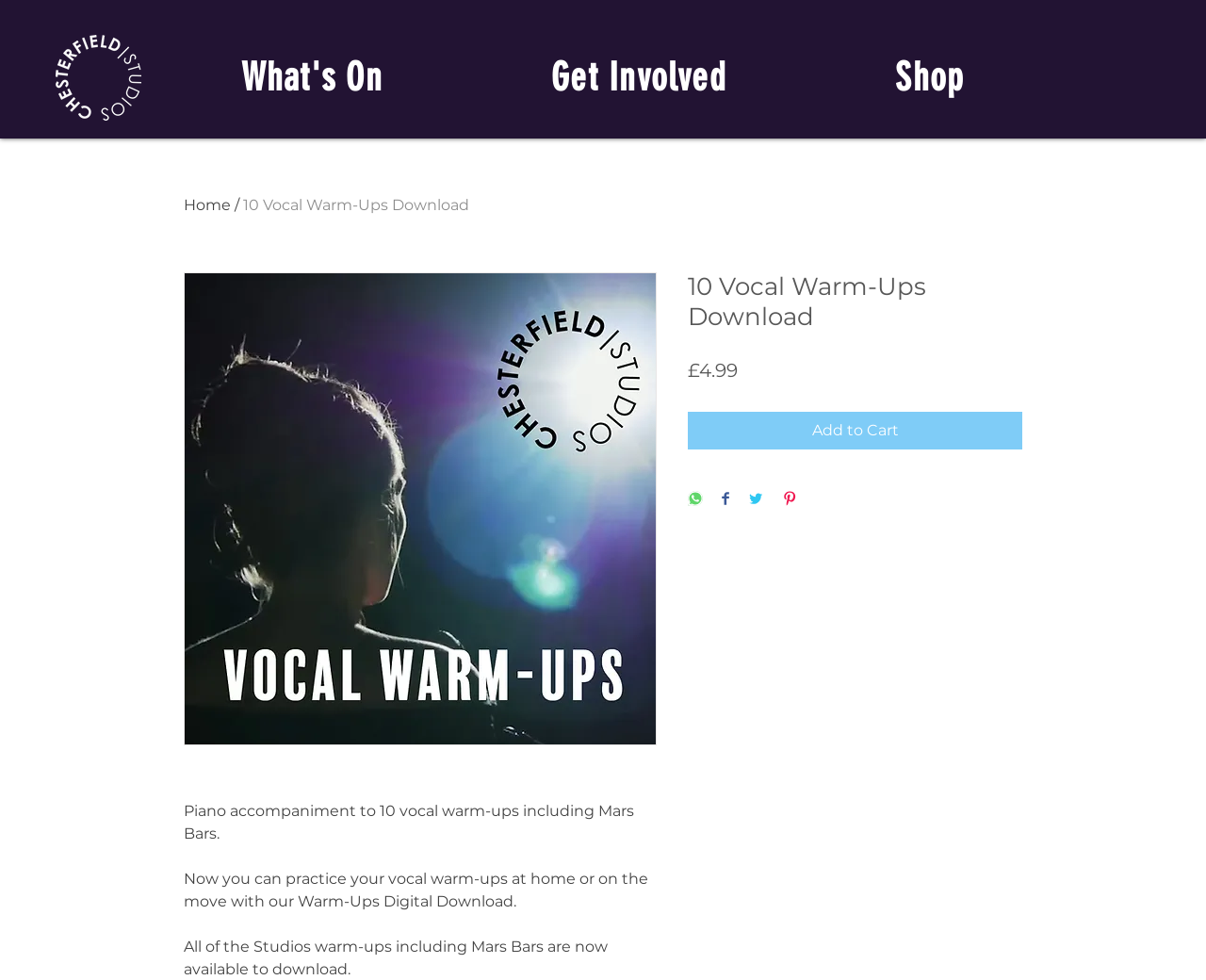Analyze the image and deliver a detailed answer to the question: What is the price of the Warm-Ups Digital Download?

The price of the Warm-Ups Digital Download can be found below the product description, where it says '£4.99' next to the 'Price' label.